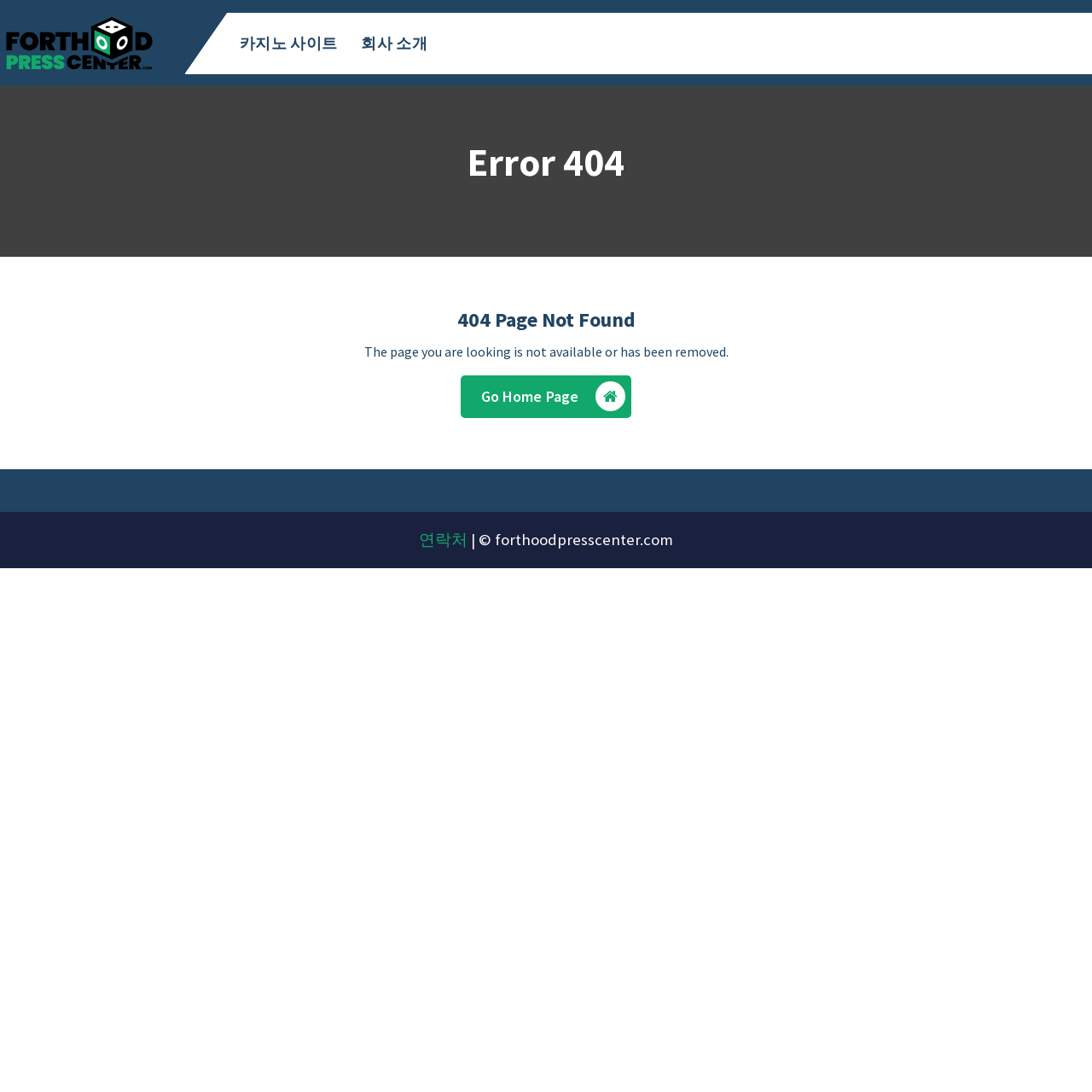What is the text of the first link?
Please look at the screenshot and answer in one word or a short phrase.

forthood press center